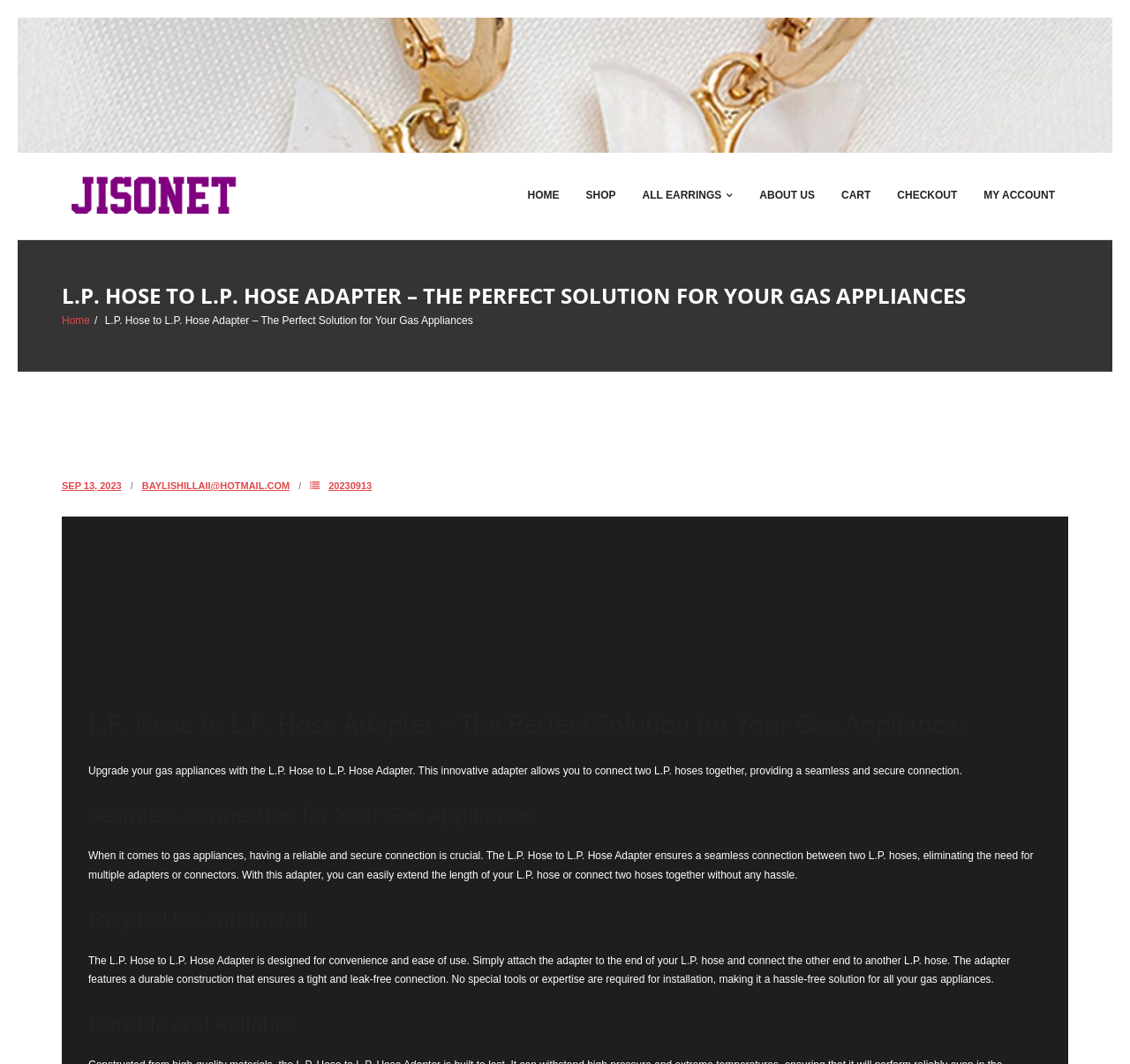Your task is to find and give the main heading text of the webpage.

L.P. HOSE TO L.P. HOSE ADAPTER – THE PERFECT SOLUTION FOR YOUR GAS APPLIANCES